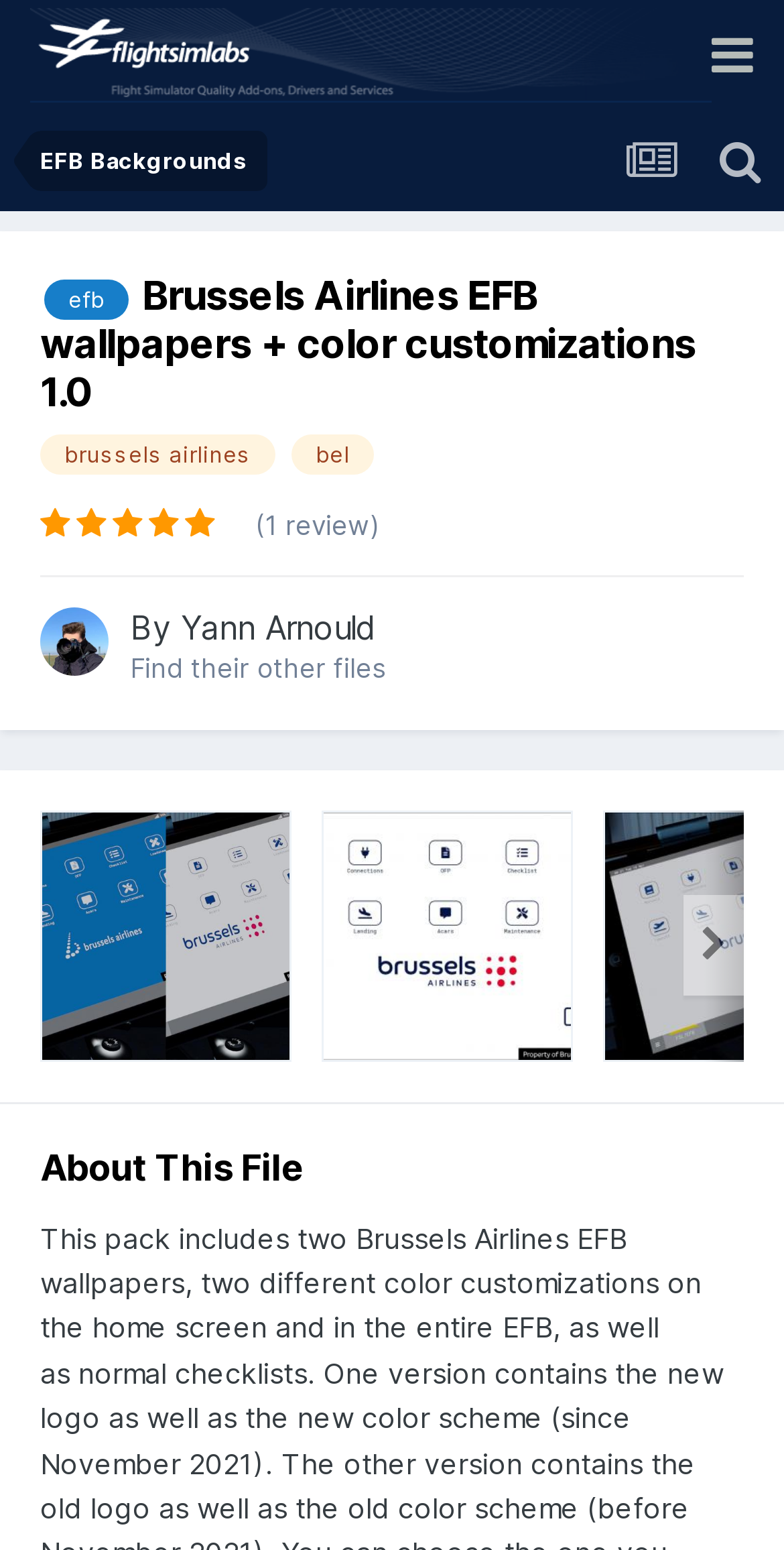What is the purpose of this file?
Using the image as a reference, give a one-word or short phrase answer.

EFB wallpapers and customizations